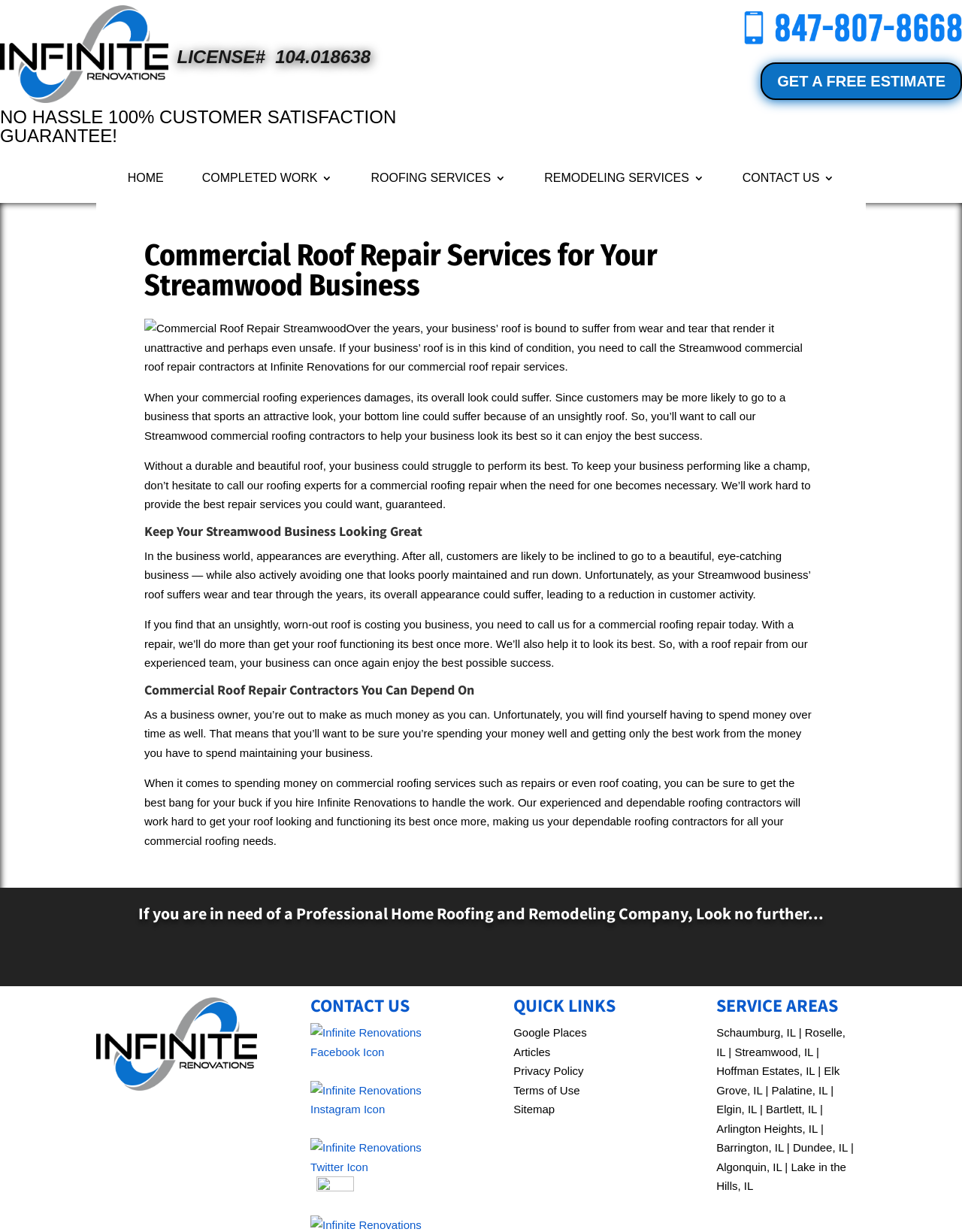Specify the bounding box coordinates of the area that needs to be clicked to achieve the following instruction: "Get a free quote now".

[0.394, 0.755, 0.606, 0.782]